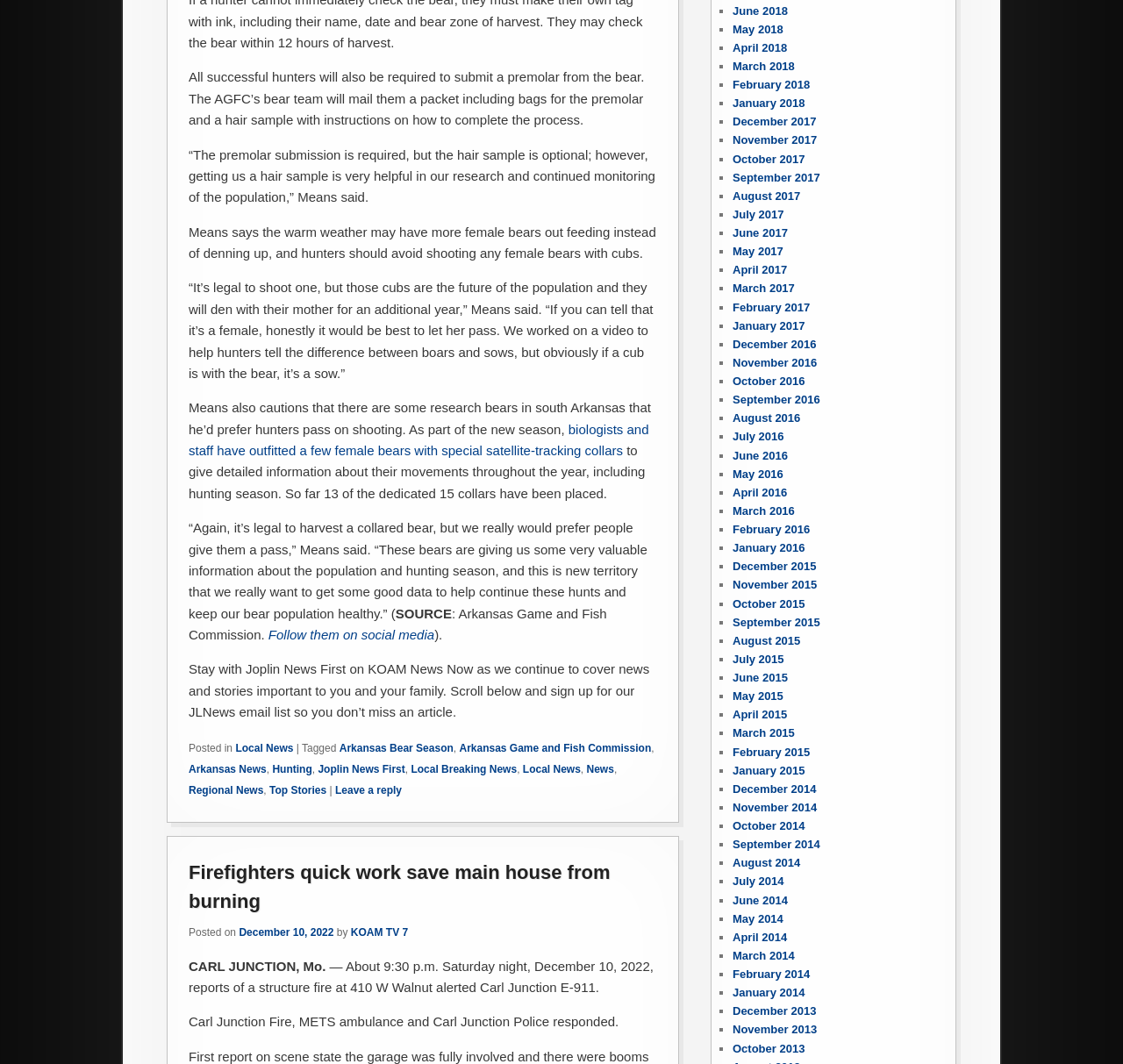Please reply with a single word or brief phrase to the question: 
How many links are there in the footer section?

9